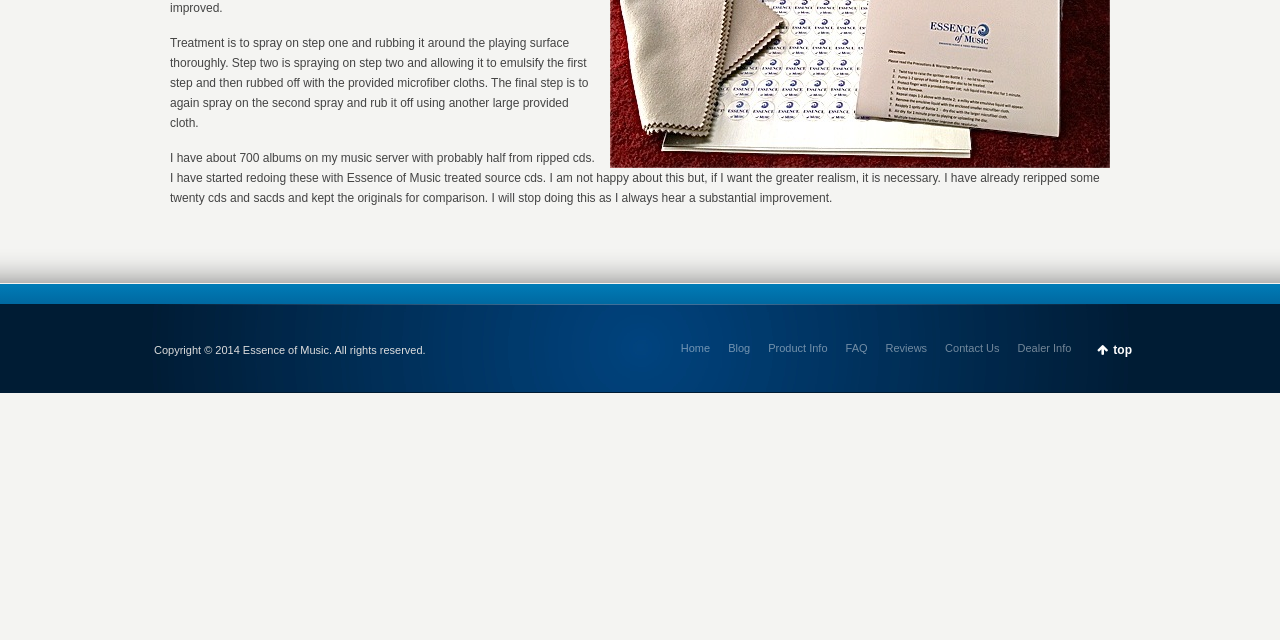Locate the bounding box of the UI element described by: "top" in the given webpage screenshot.

[0.857, 0.527, 0.884, 0.562]